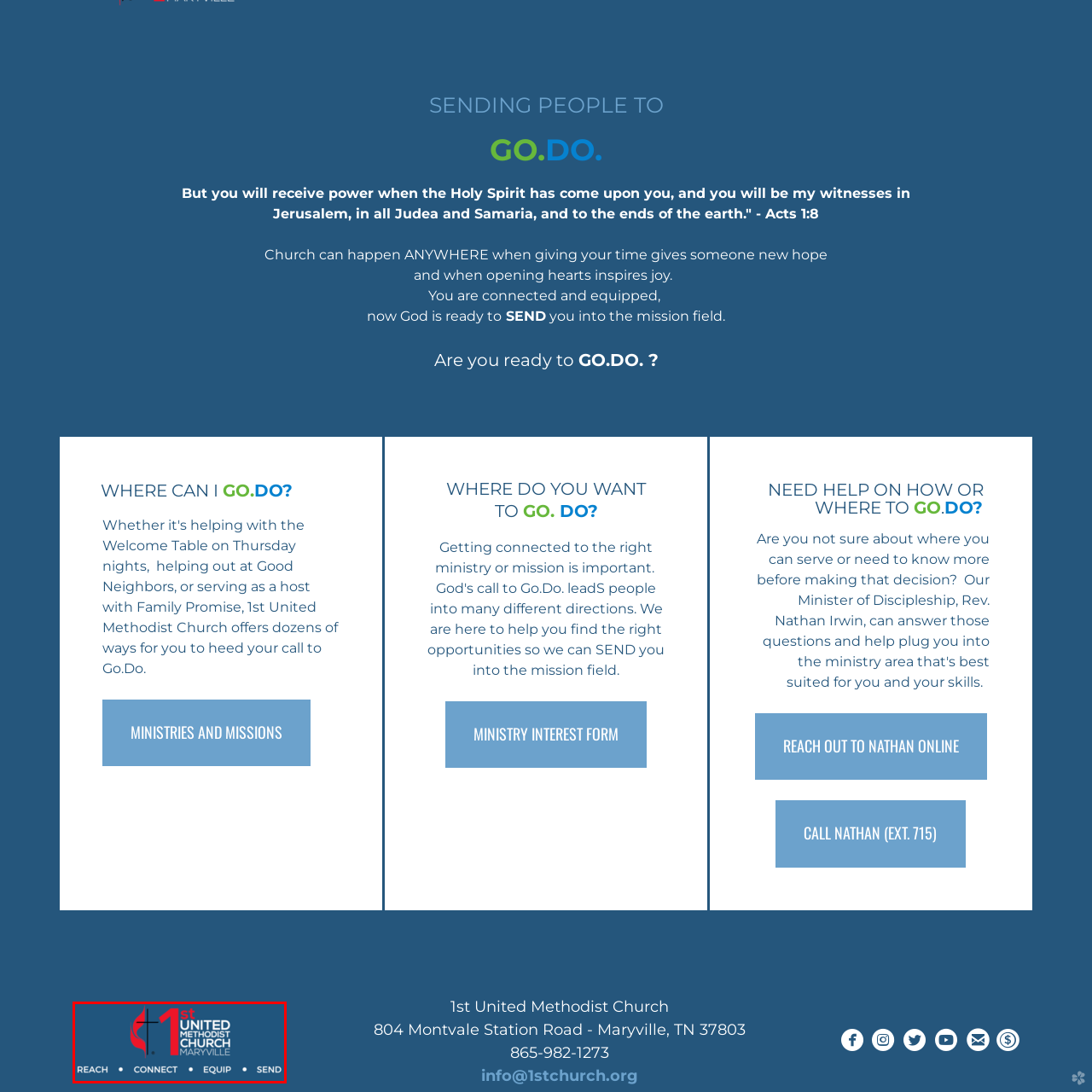Provide a detailed narrative of the image inside the red-bordered section.

The image features the logo of the 1st United Methodist Church located in Maryville. The design incorporates the traditional Methodist cross and flame symbol, prominently displayed in red, symbolizing the church's mission and faith. Below the logo, the names "1st UNITED METHODIST CHURCH MARYVILLE" are printed in bold white letters against a deep blue background, emphasizing the church's identity. The caption also lists key action words: "REACH," "CONNECT," "EQUIP," and "SEND," inviting community involvement and reflecting the church's commitment to outreach and service. This design aims to foster a sense of community and encourage parishioners to engage in the church's mission.